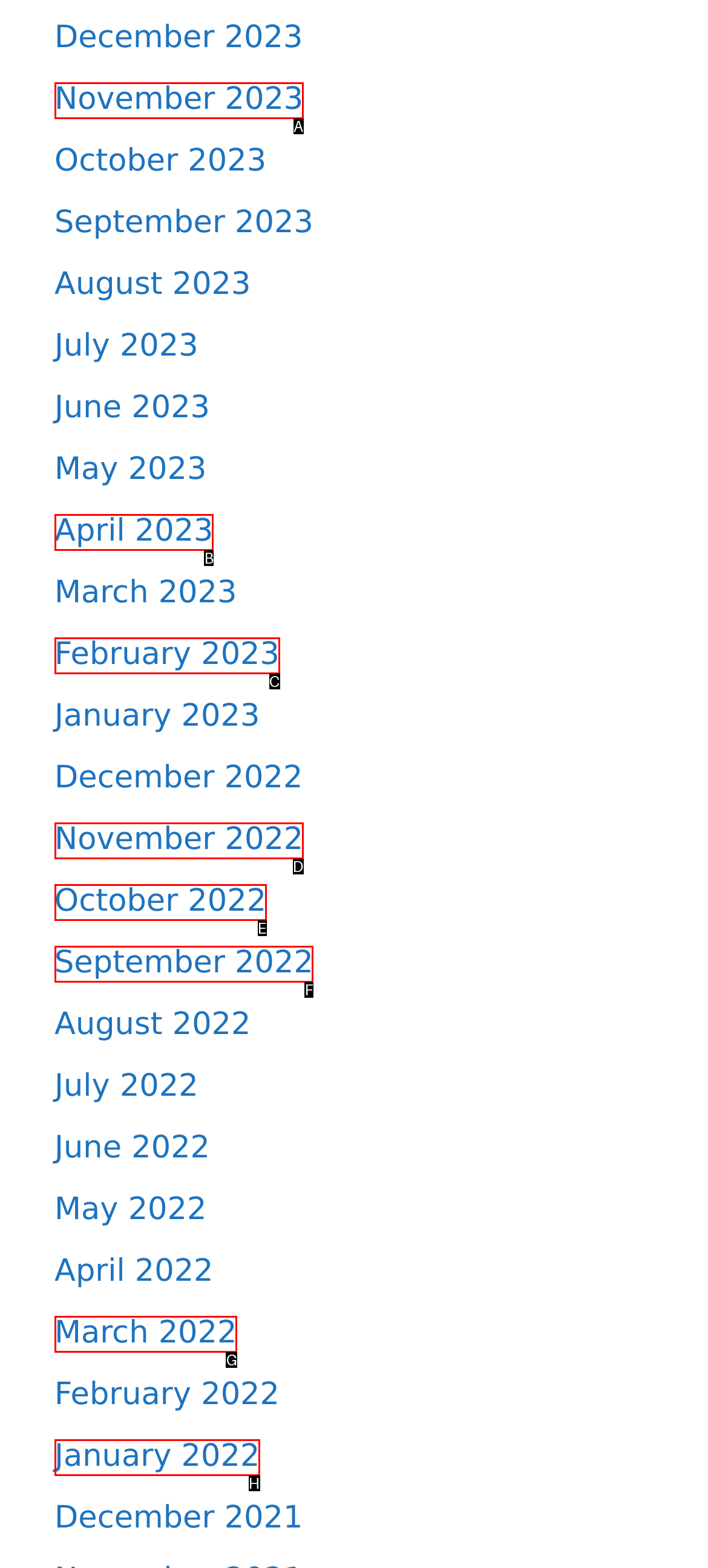Indicate which HTML element you need to click to complete the task: View January 2022. Provide the letter of the selected option directly.

H